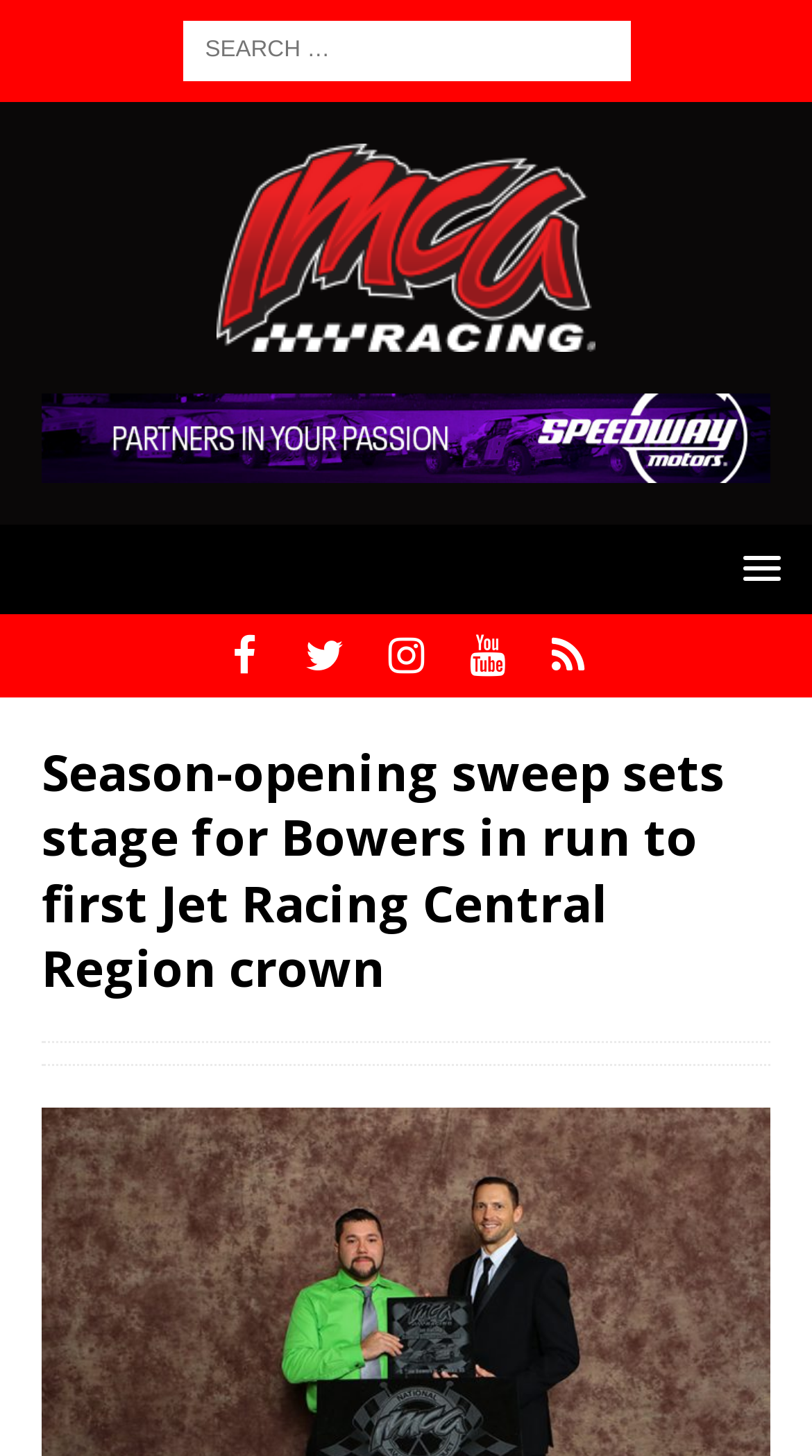Determine which piece of text is the heading of the webpage and provide it.

Season-opening sweep sets stage for Bowers in run to first Jet Racing Central Region crown